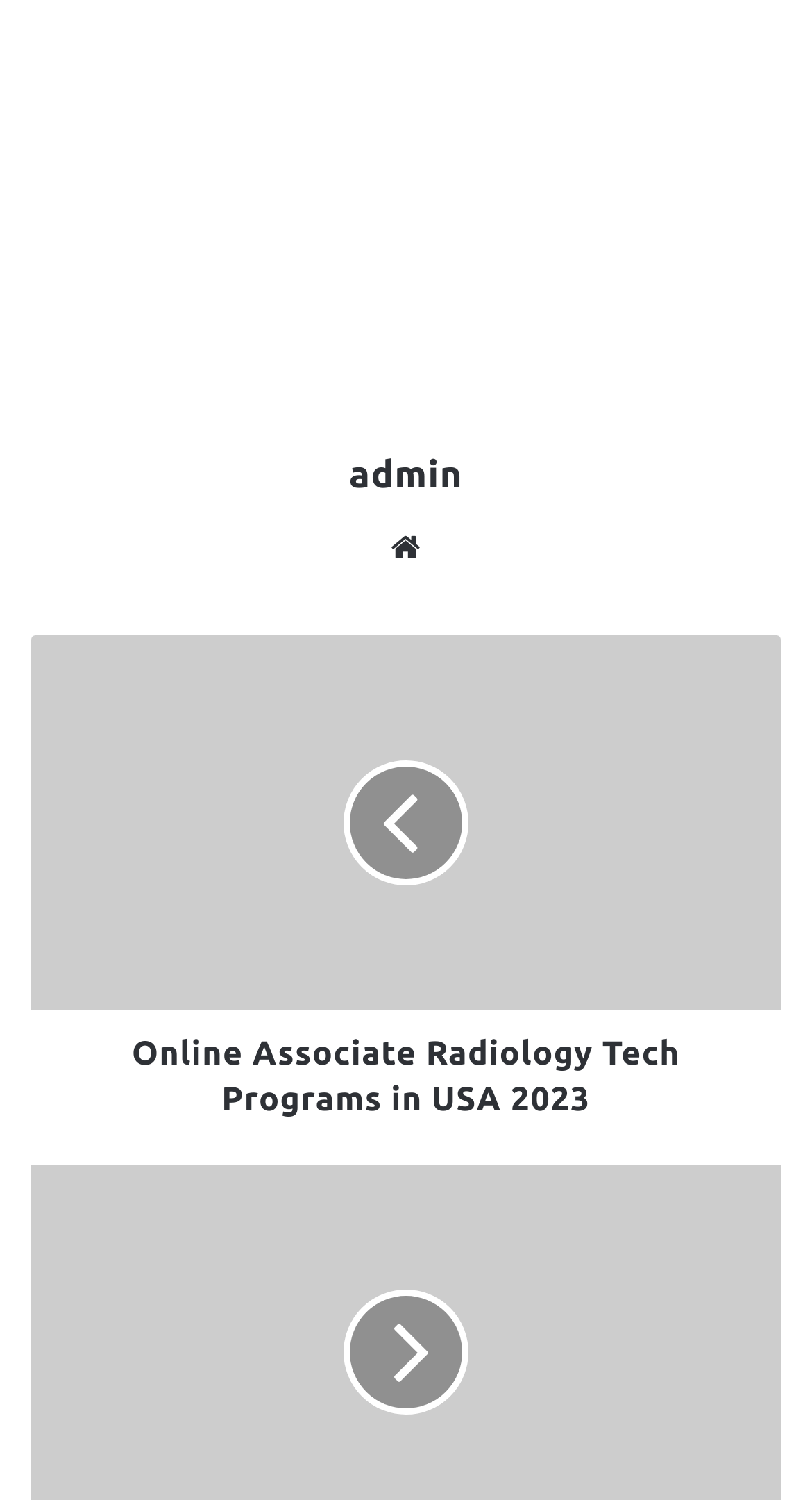What is the relationship between the photo and the heading 'admin'? Based on the screenshot, please respond with a single word or phrase.

The photo is of the admin